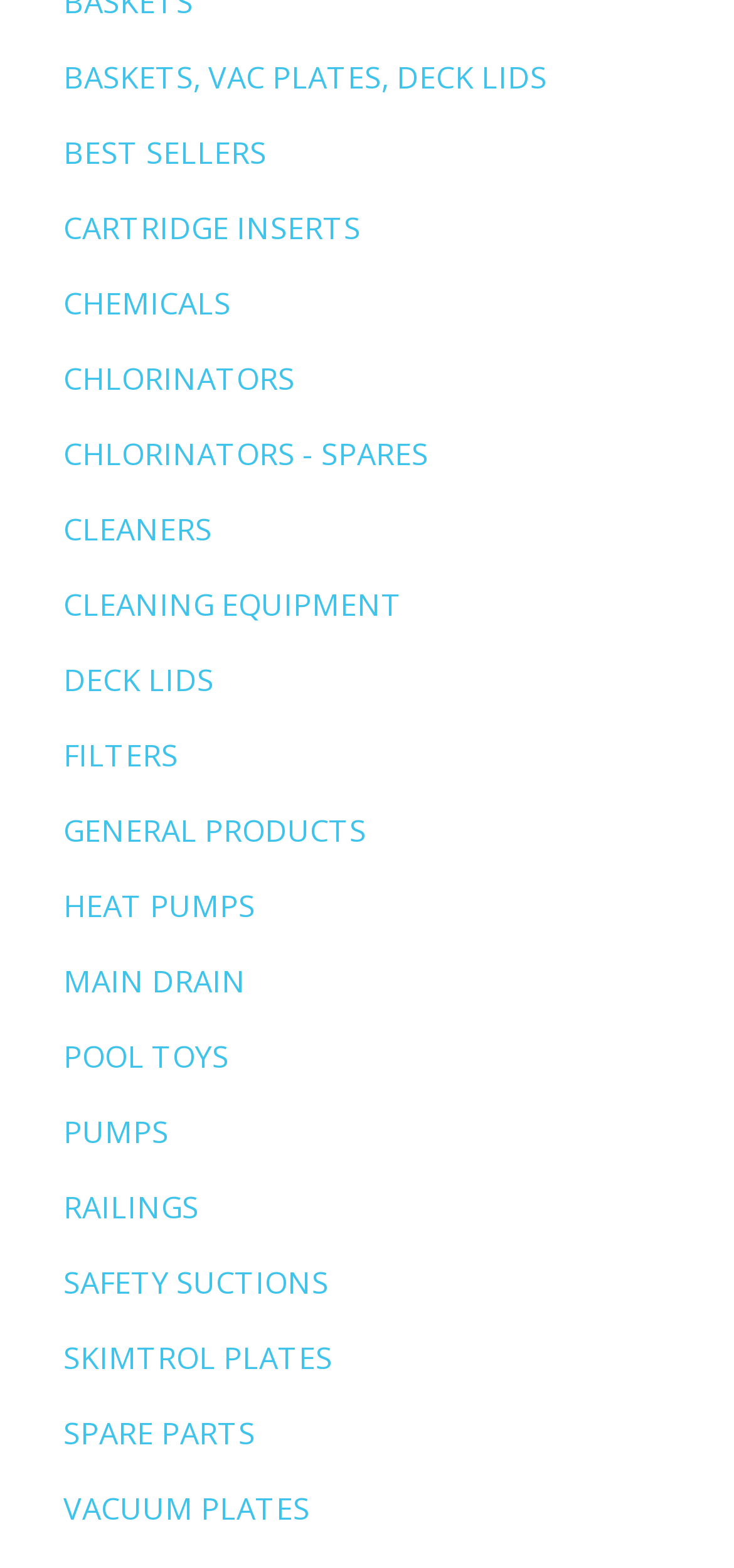Please determine the bounding box coordinates of the element to click on in order to accomplish the following task: "View BEST SELLERS". Ensure the coordinates are four float numbers ranging from 0 to 1, i.e., [left, top, right, bottom].

[0.086, 0.084, 0.363, 0.11]